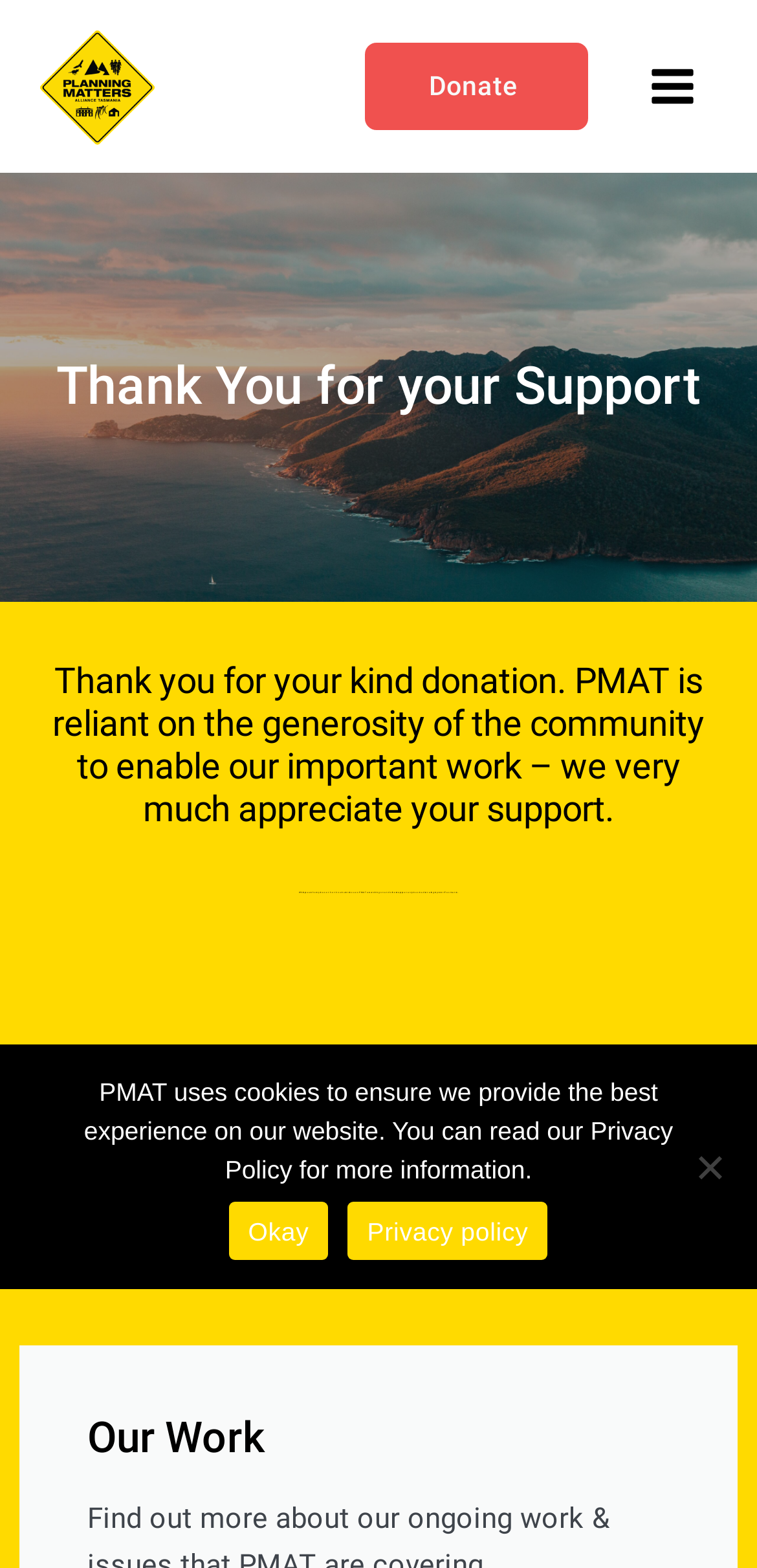Identify and extract the heading text of the webpage.

Thank You for your Support